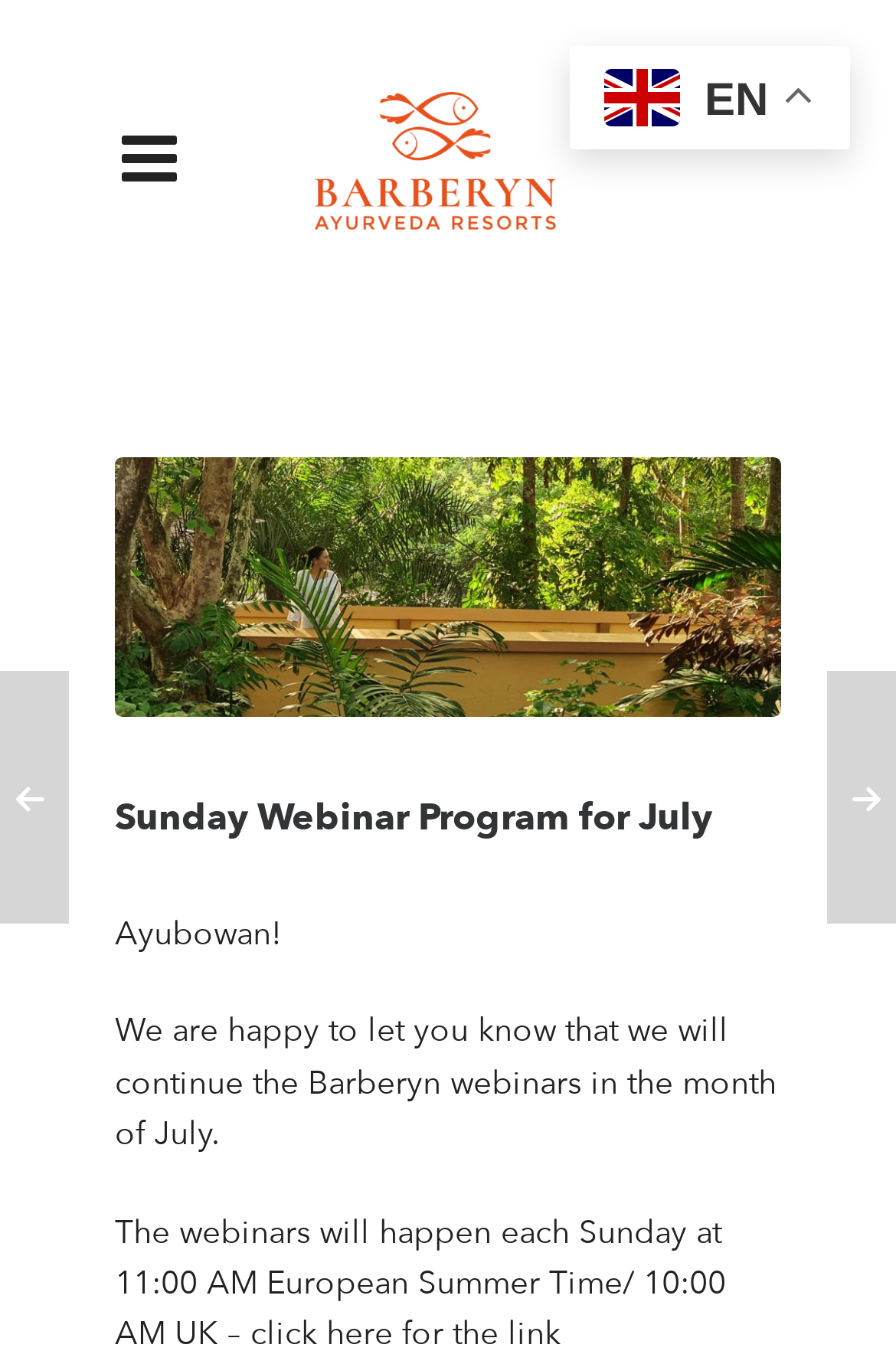Respond with a single word or phrase to the following question: How many images are on the webpage?

3